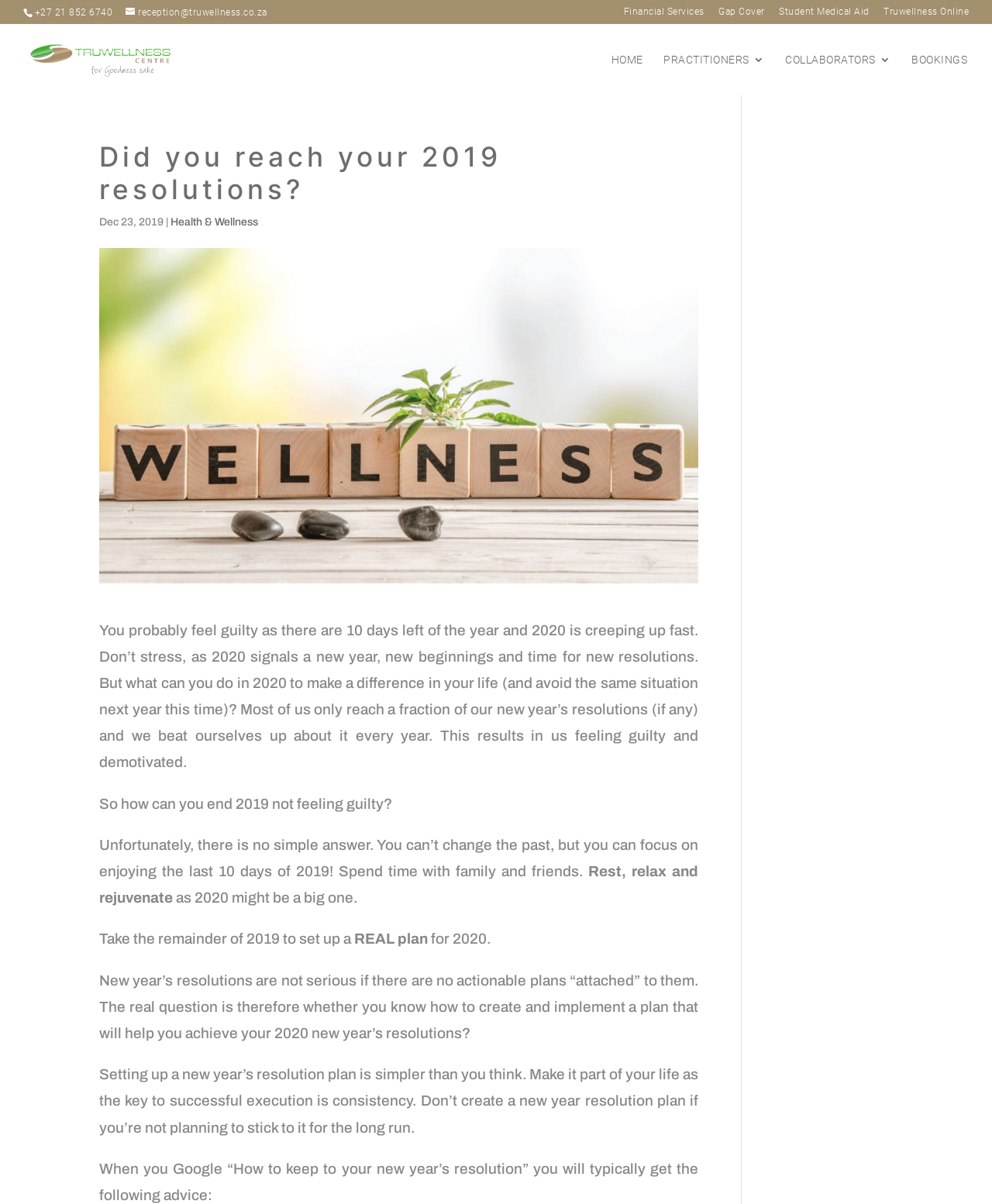Create a detailed narrative describing the layout and content of the webpage.

The webpage appears to be a blog post or article from the TruWellness Centre, with a focus on health and wellness. At the top of the page, there is a header section with the centre's logo, phone number, and email address. Below this, there are several links to different sections of the website, including "Financial Services", "Gap Cover", "Student Medical Aid", and "Truwellness Online".

The main content of the page is a blog post titled "Did you reach your 2019 resolutions?", which discusses the importance of setting and achieving new year's resolutions. The post is divided into several paragraphs, with headings and subheadings. The text is accompanied by a few images, including the TruWellness Centre logo.

The blog post begins by asking the reader if they reached their 2019 resolutions and encouraging them not to stress about it. It then goes on to discuss the importance of setting realistic goals and creating a plan to achieve them. The post also provides some advice on how to set up a new year's resolution plan and emphasizes the importance of consistency in achieving success.

Throughout the page, there are several links to other sections of the website, including "HOME", "PRACTITIONERS 3", "COLLABORATORS 3", and "BOOKINGS". These links are located at the top and bottom of the page, making it easy for the reader to navigate to other parts of the website.